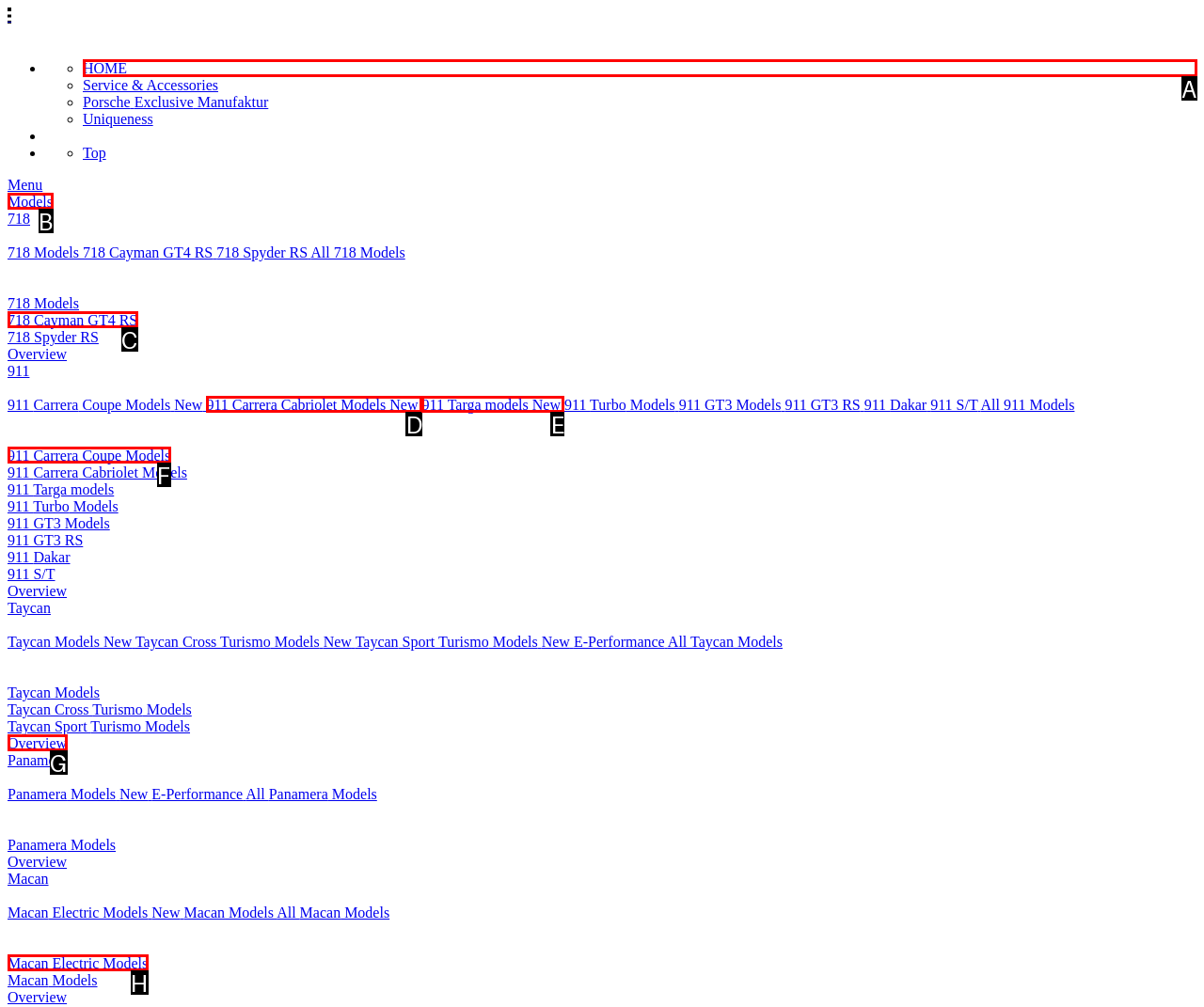From the choices provided, which HTML element best fits the description: Macan Electric Models? Answer with the appropriate letter.

H